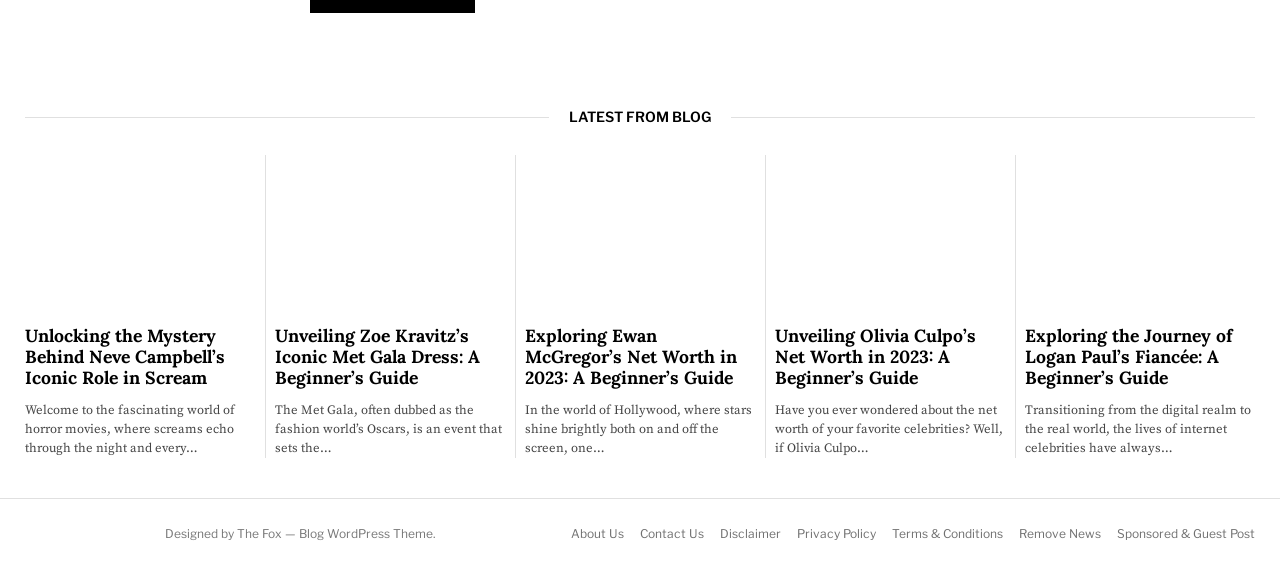Please identify the bounding box coordinates of the clickable region that I should interact with to perform the following instruction: "View the article about Zoe Kravitz's Met Gala dress". The coordinates should be expressed as four float numbers between 0 and 1, i.e., [left, top, right, bottom].

[0.215, 0.571, 0.395, 0.682]